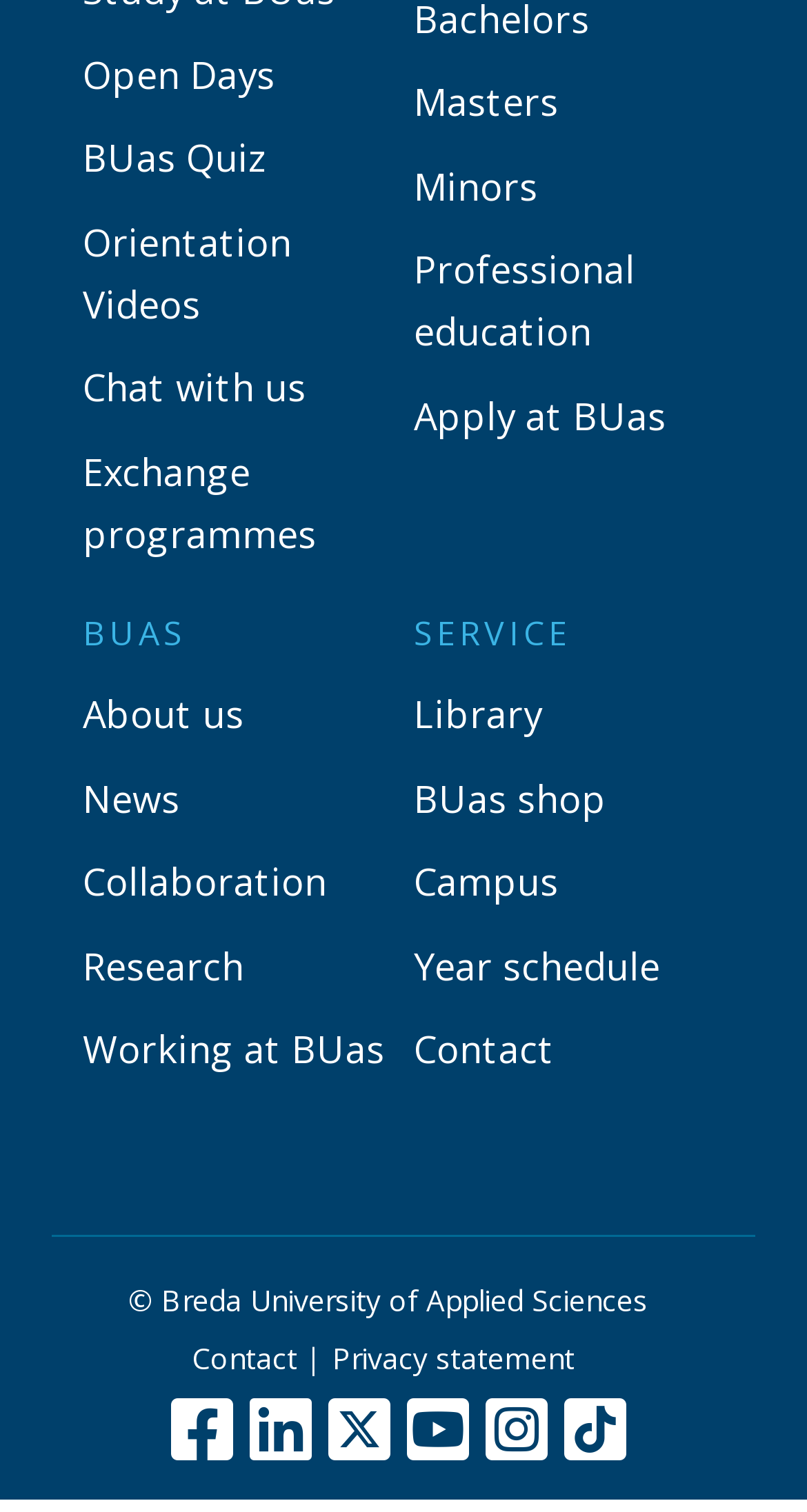Please find the bounding box coordinates in the format (top-left x, top-left y, bottom-right x, bottom-right y) for the given element description. Ensure the coordinates are floating point numbers between 0 and 1. Description: Minors

[0.513, 0.102, 0.667, 0.144]